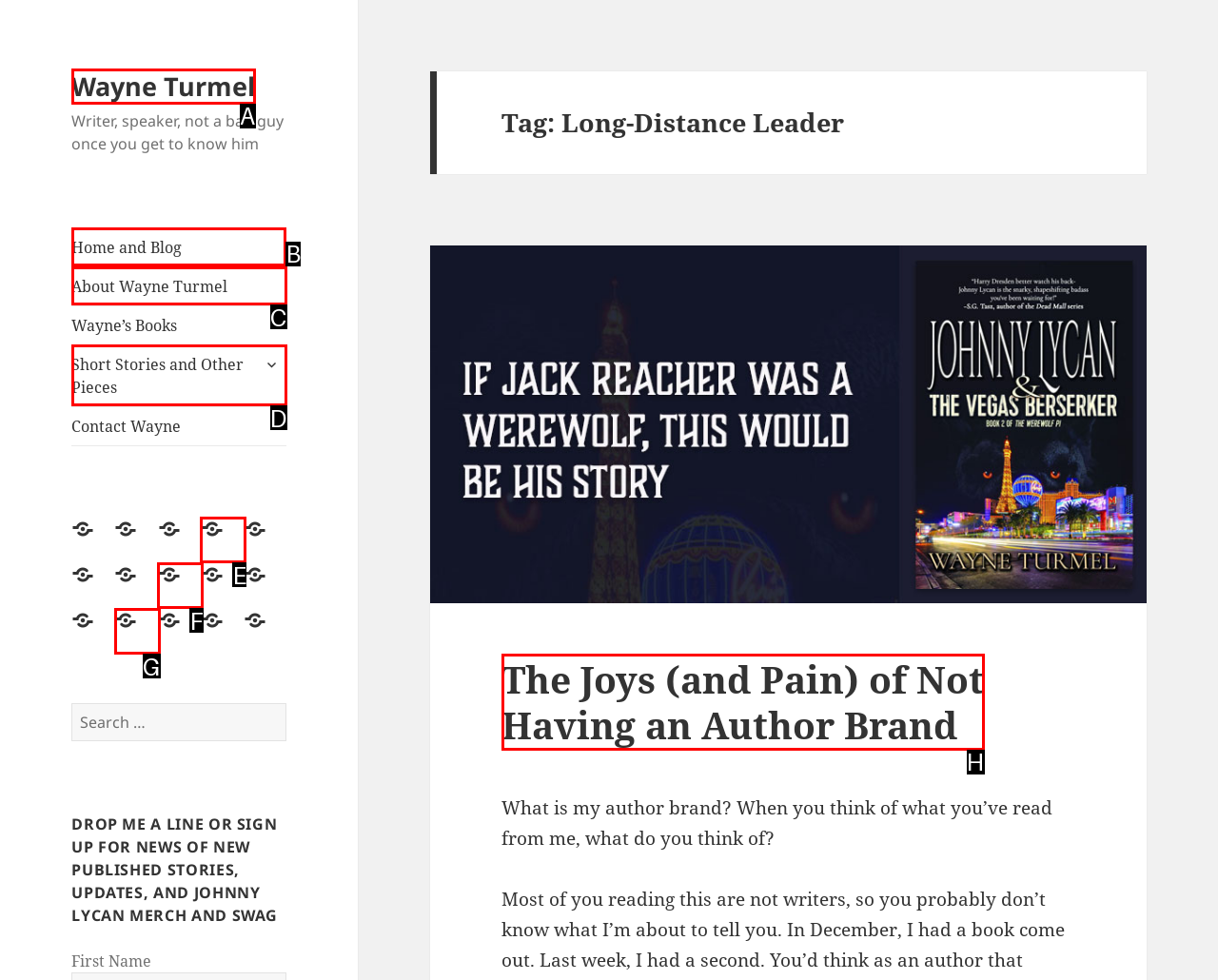From the options shown in the screenshot, tell me which lettered element I need to click to complete the task: Click on the 'Home and Blog' link.

B